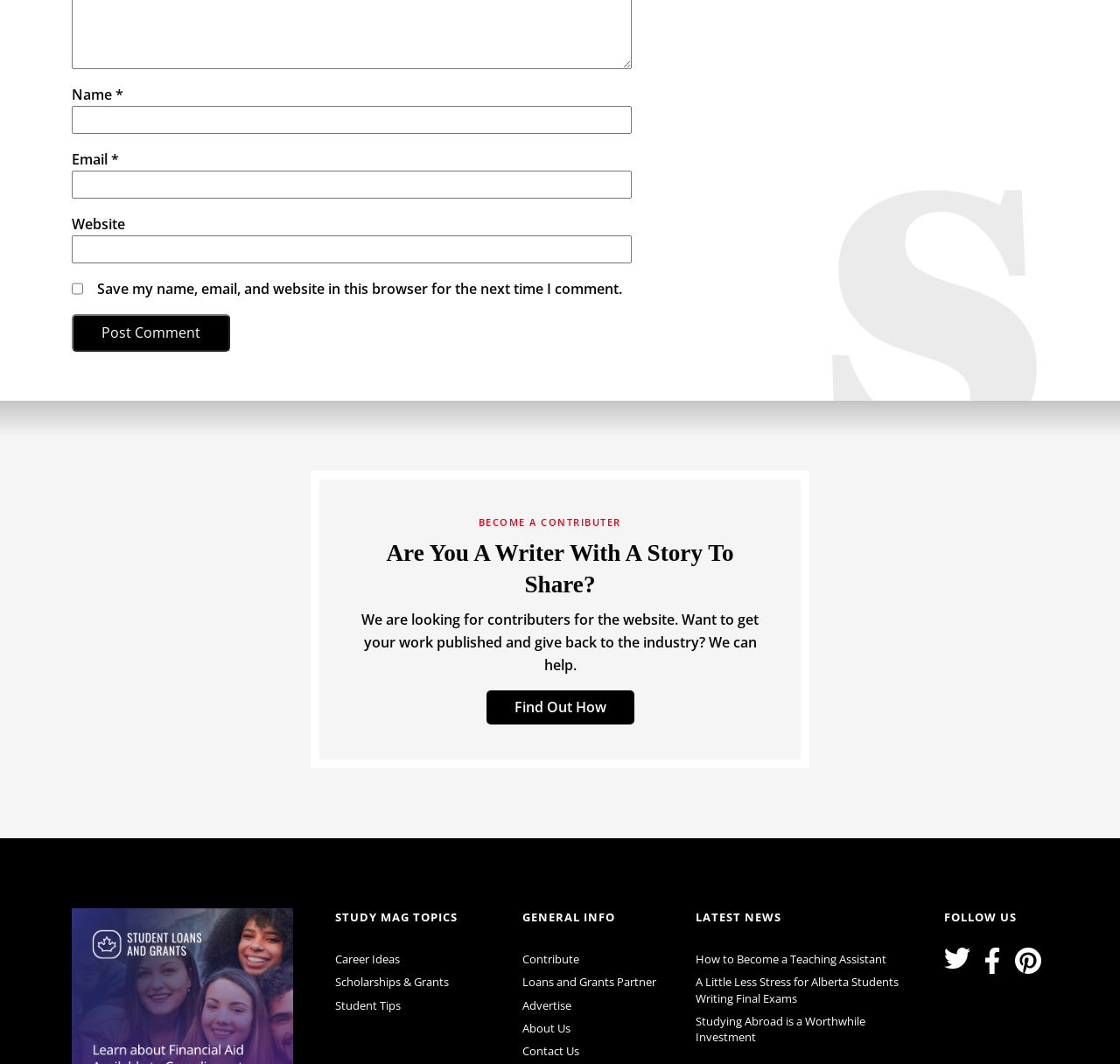What is the title of the section that contains the 'Find Out How' link?
Using the information from the image, provide a comprehensive answer to the question.

The 'Find Out How' link is contained within the section with the title 'BECOME A CONTRIBUTER', which is indicated by the StaticText element with ID 165 and bounding box coordinates [0.427, 0.484, 0.554, 0.496].